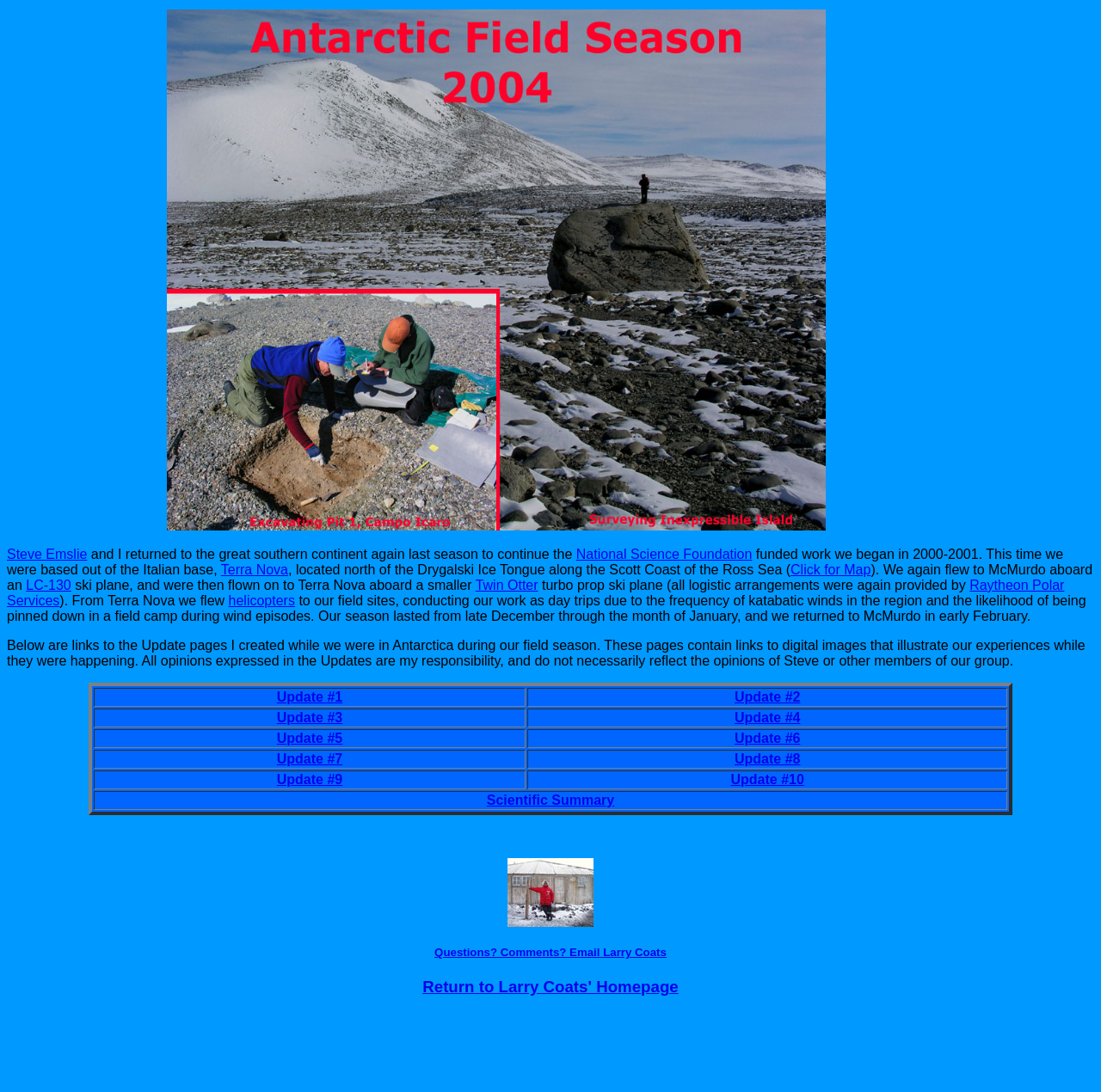Determine the coordinates of the bounding box that should be clicked to complete the instruction: "View similar post 1". The coordinates should be represented by four float numbers between 0 and 1: [left, top, right, bottom].

None